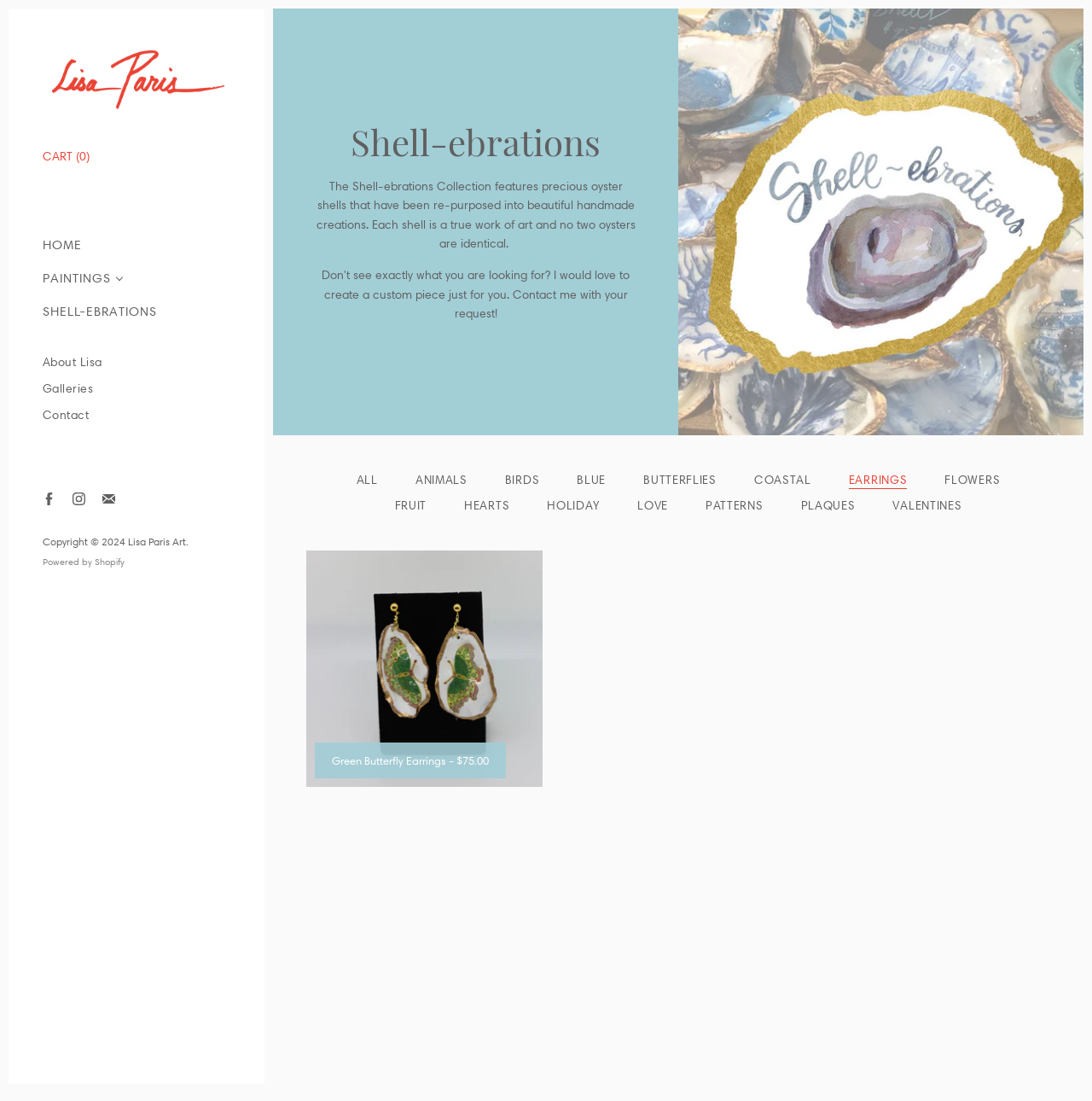Pinpoint the bounding box coordinates of the clickable area necessary to execute the following instruction: "Enter your phone number". The coordinates should be given as four float numbers between 0 and 1, namely [left, top, right, bottom].

None